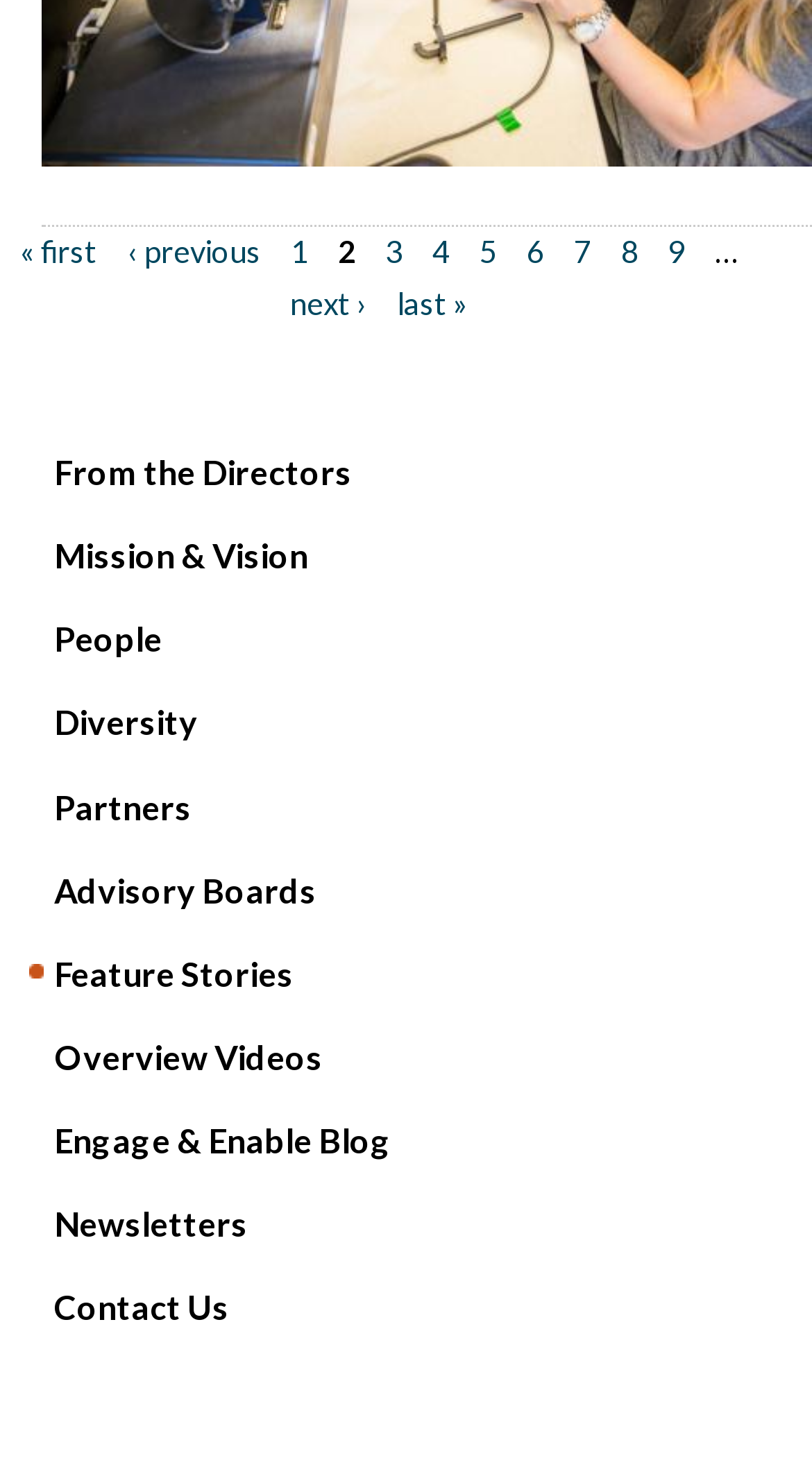What is the third link in the pagination?
Please describe in detail the information shown in the image to answer the question.

The pagination links are located at the top of the webpage, with bounding boxes ranging from [0.358, 0.159, 0.379, 0.184] to [0.881, 0.159, 0.909, 0.184]. The third link in the pagination is a link element with the text '3', located at [0.475, 0.159, 0.495, 0.184].